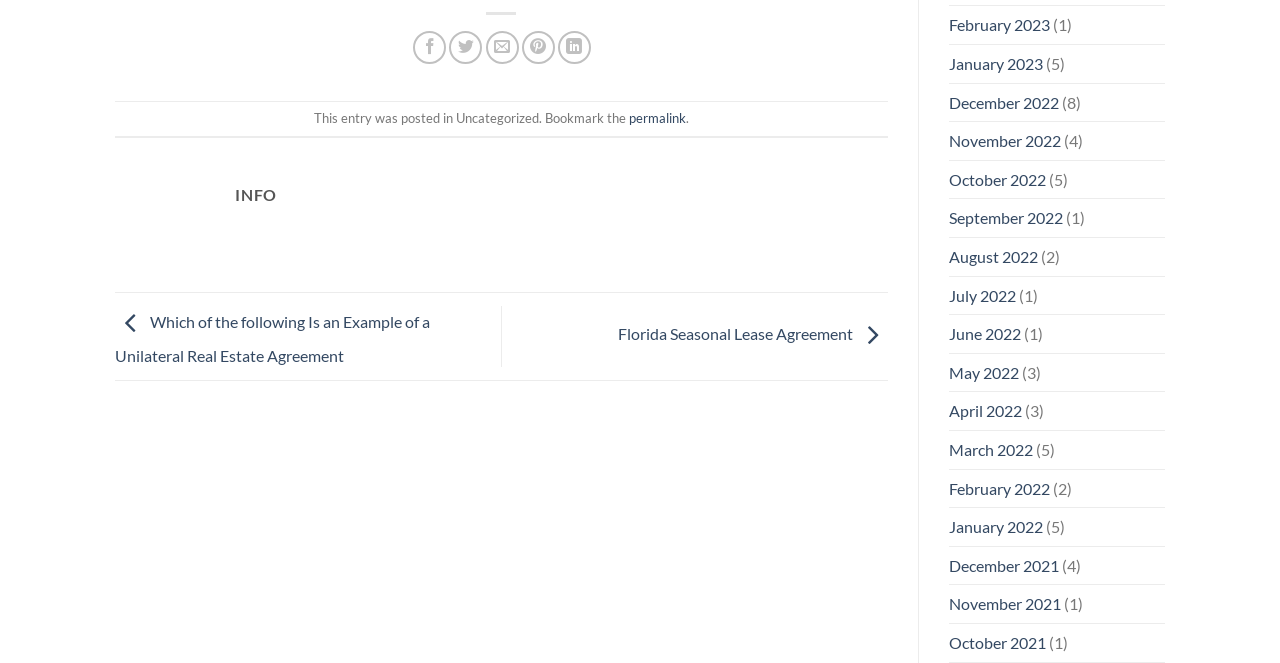Please mark the clickable region by giving the bounding box coordinates needed to complete this instruction: "View the permalink".

[0.491, 0.166, 0.536, 0.19]